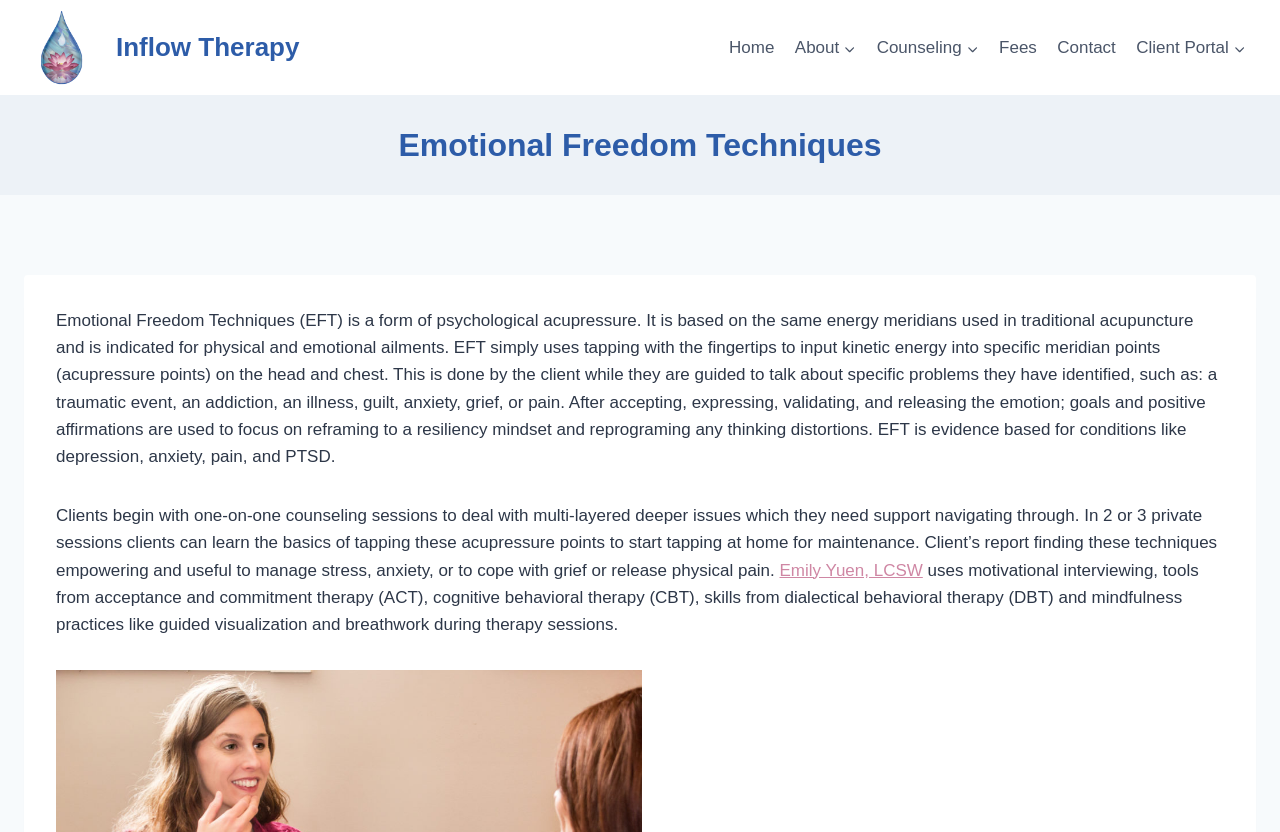What is Emotional Freedom Techniques?
Please respond to the question with a detailed and well-explained answer.

Based on the webpage content, Emotional Freedom Techniques (EFT) is described as a form of psychological acupressure, which is based on the same energy meridians used in traditional acupuncture and is indicated for physical and emotional ailments.